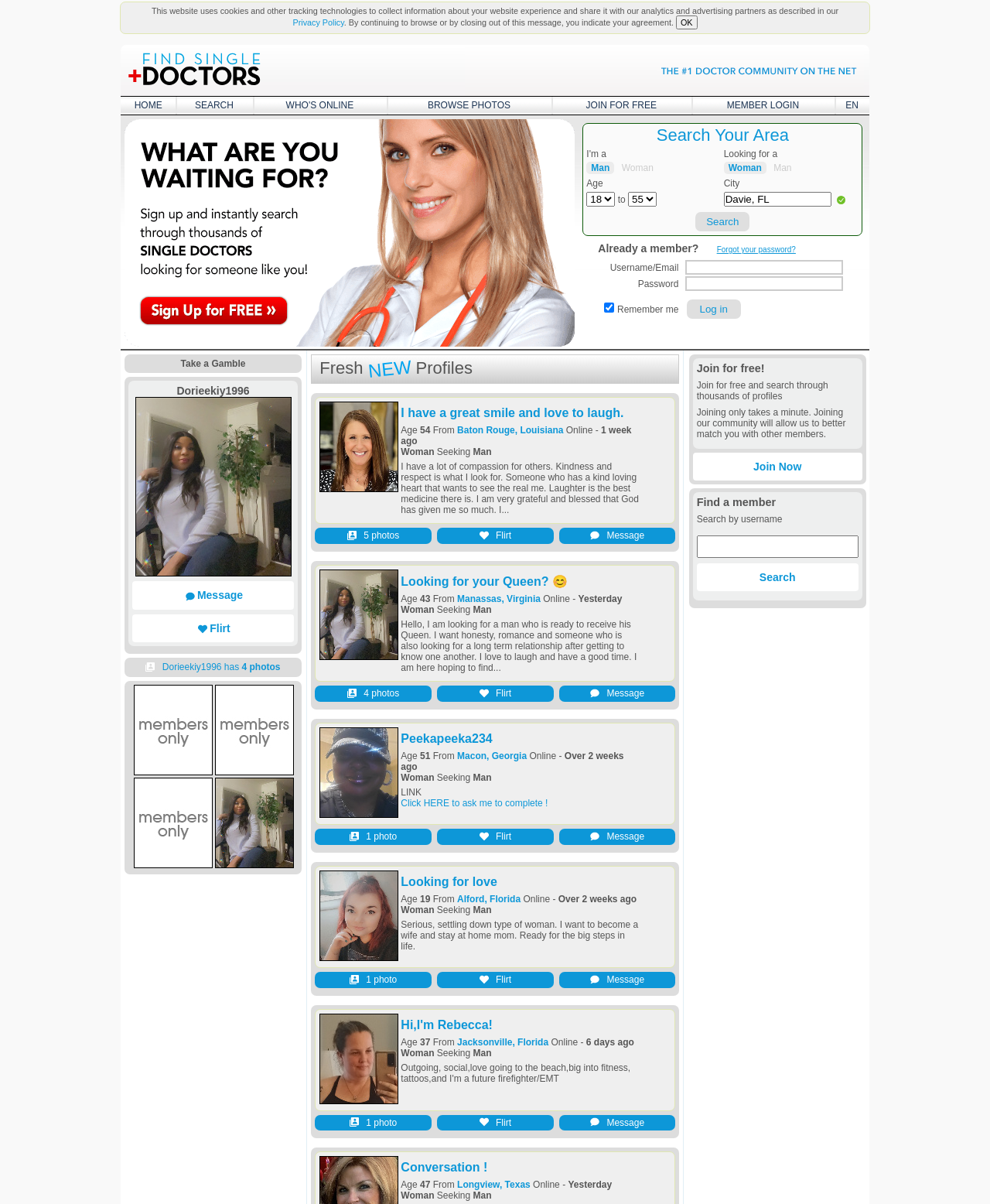Answer in one word or a short phrase: 
What is the button text for logging in?

Log in